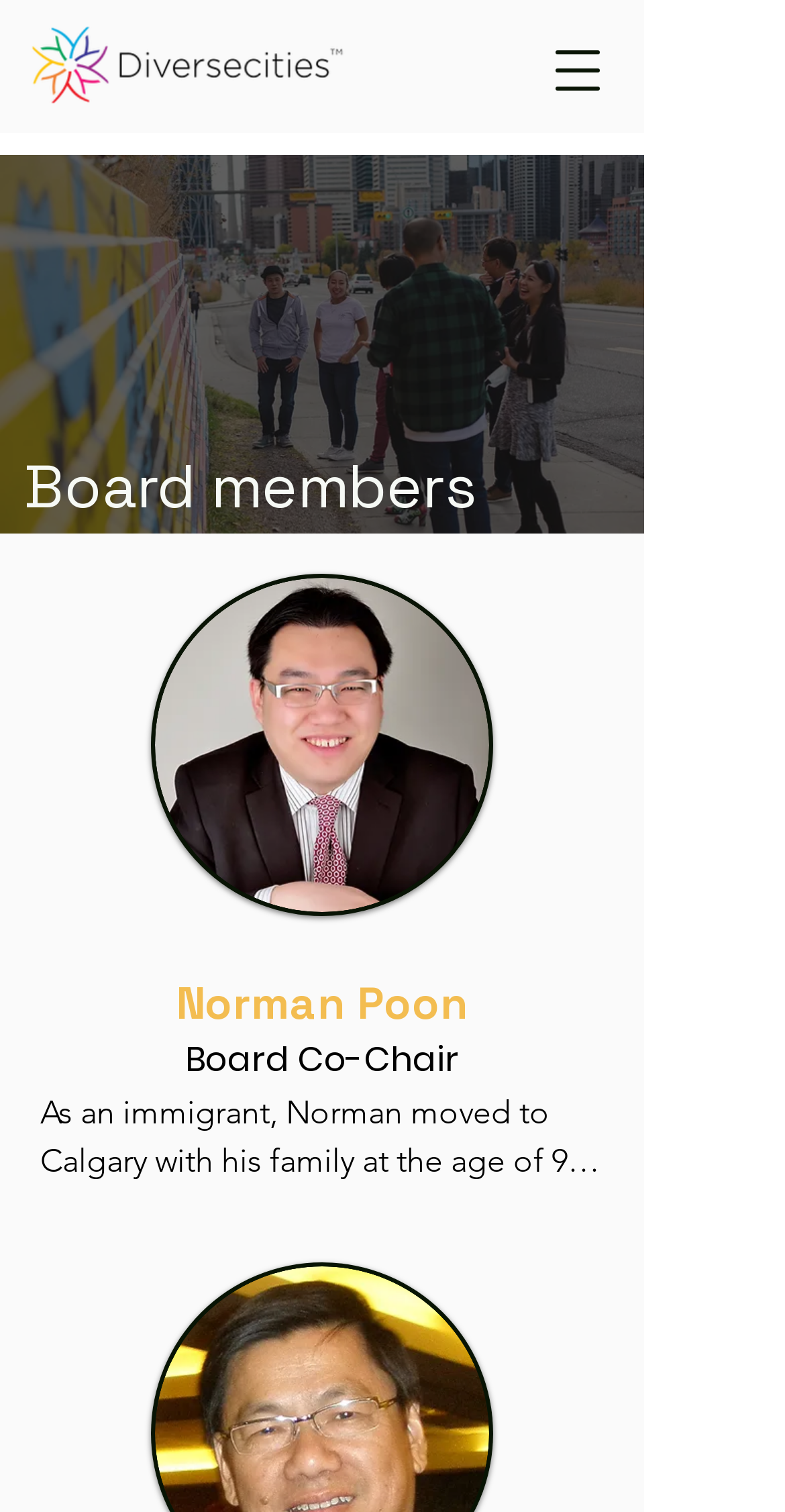How many images are on this webpage?
Based on the image, answer the question with a single word or brief phrase.

3